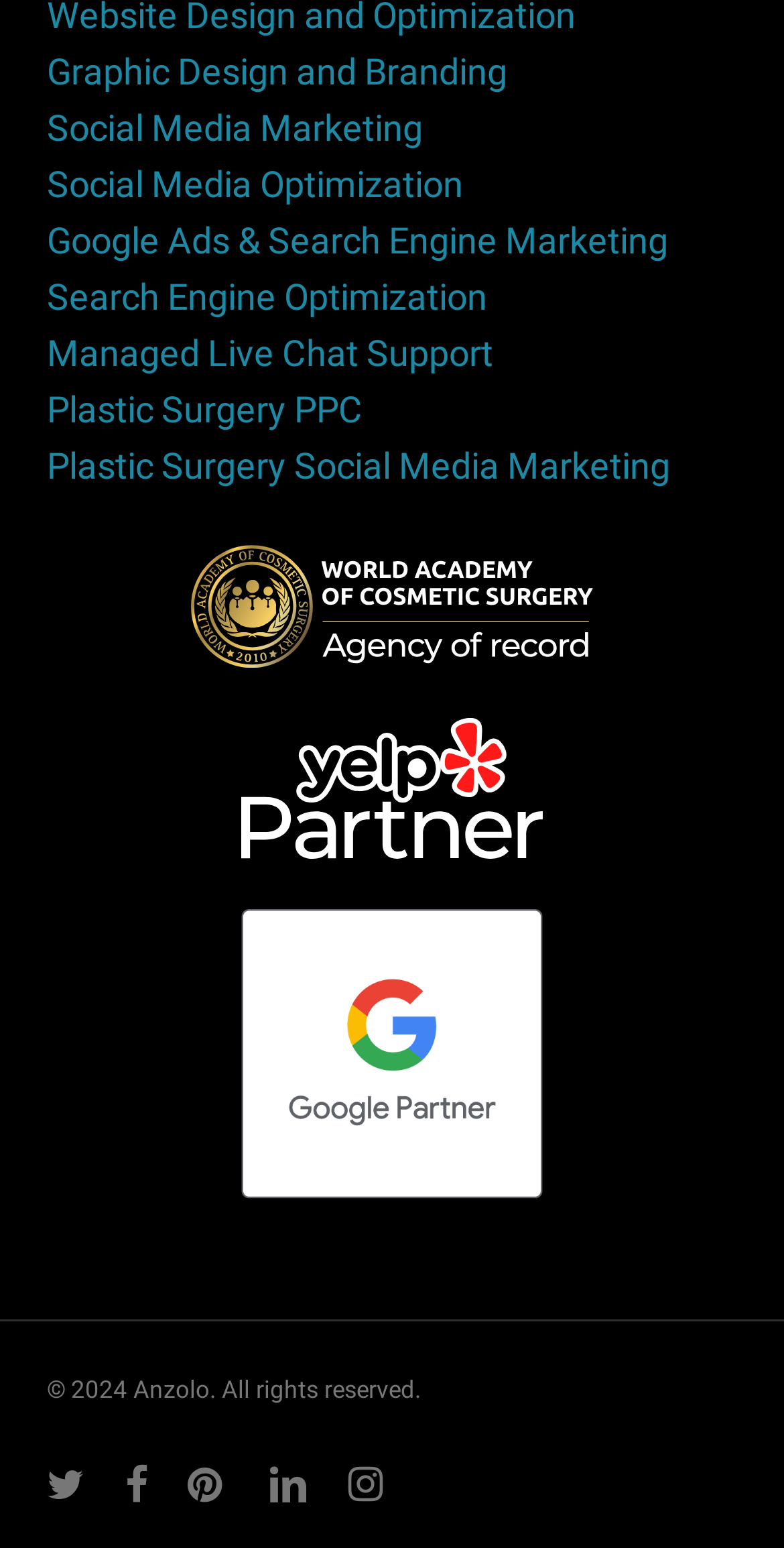How many social media links are there?
Using the image, provide a concise answer in one word or a short phrase.

5